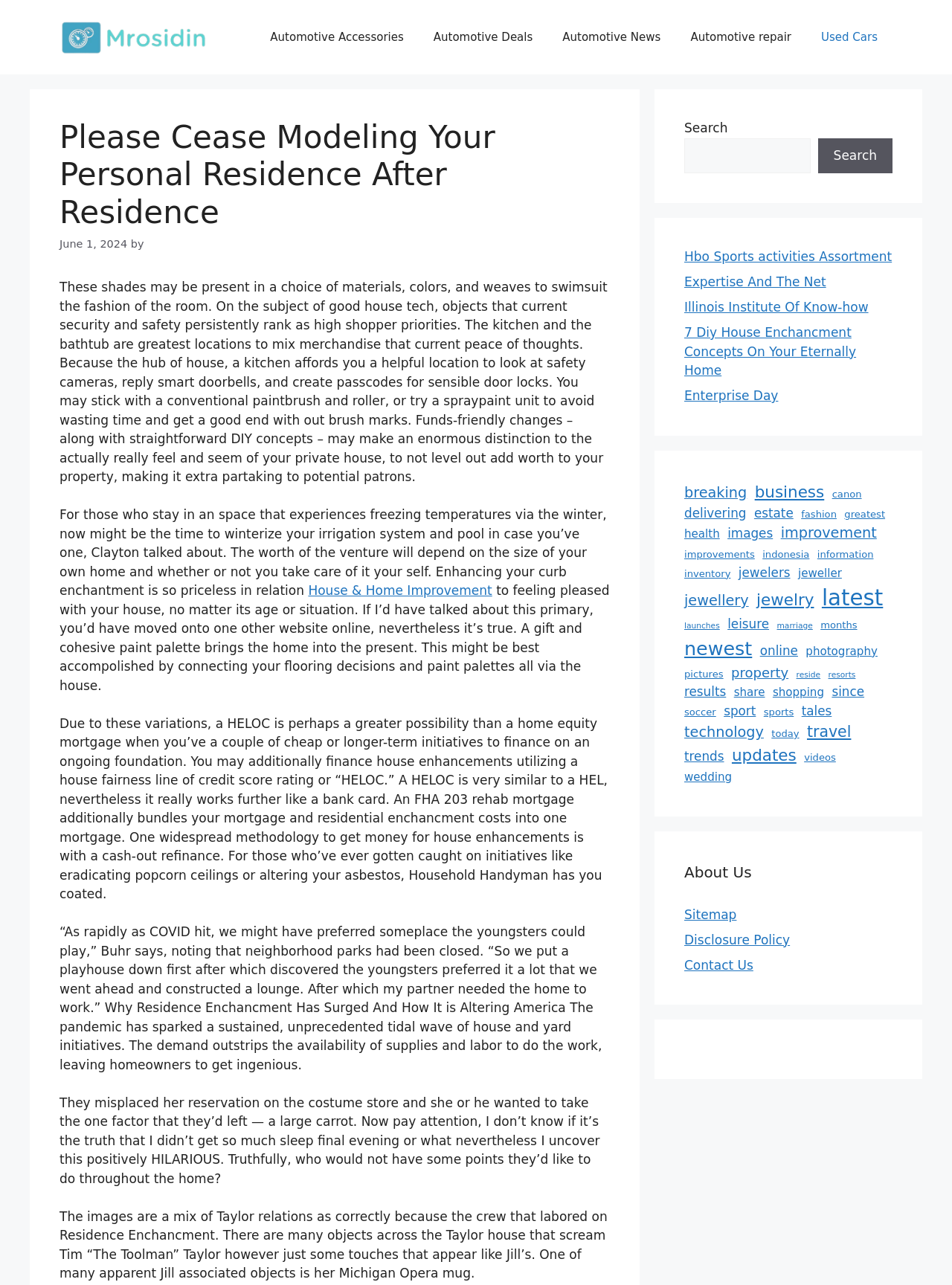Locate the coordinates of the bounding box for the clickable region that fulfills this instruction: "Search for something".

[0.719, 0.107, 0.851, 0.135]